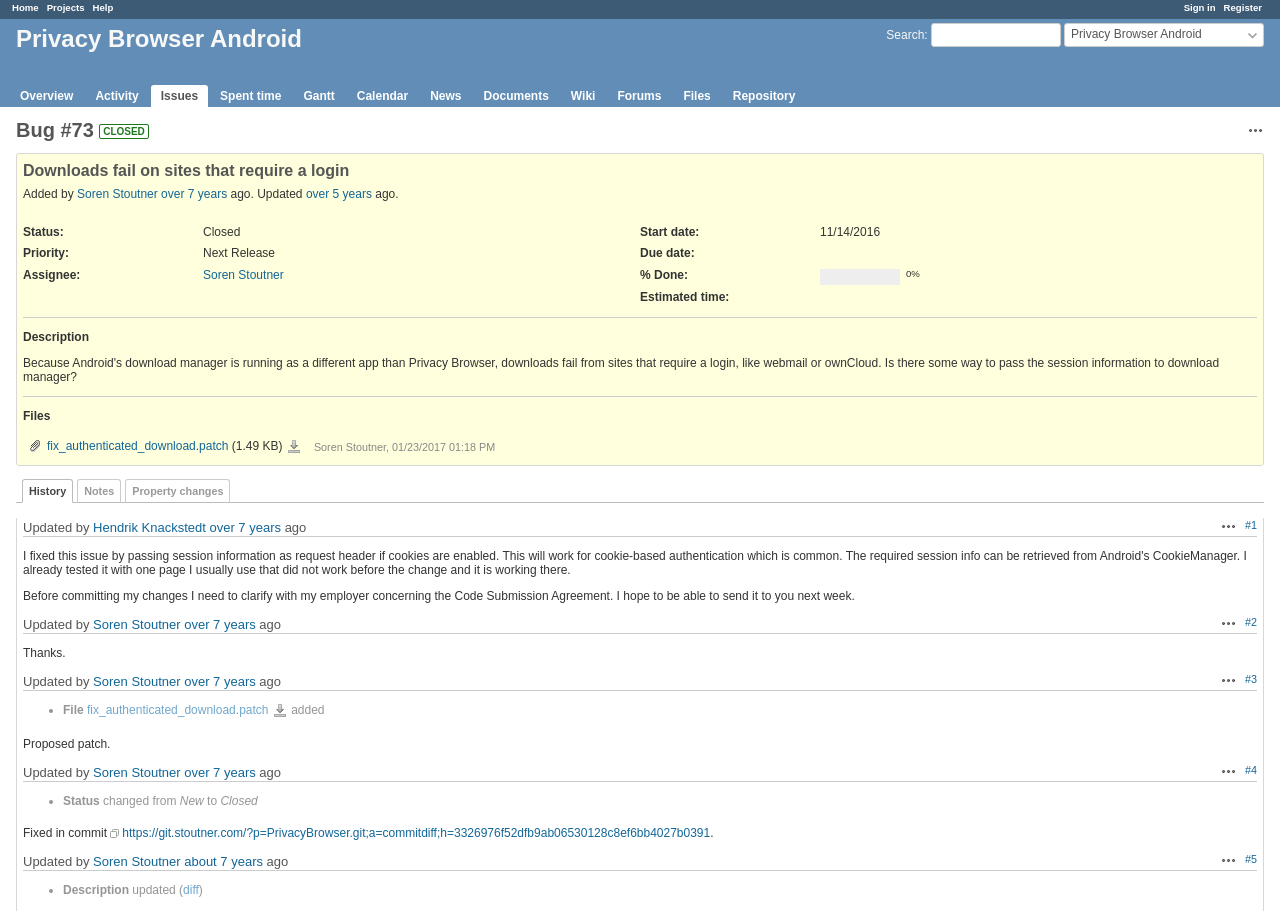What is the status of Bug #73?
Please look at the screenshot and answer in one word or a short phrase.

Closed